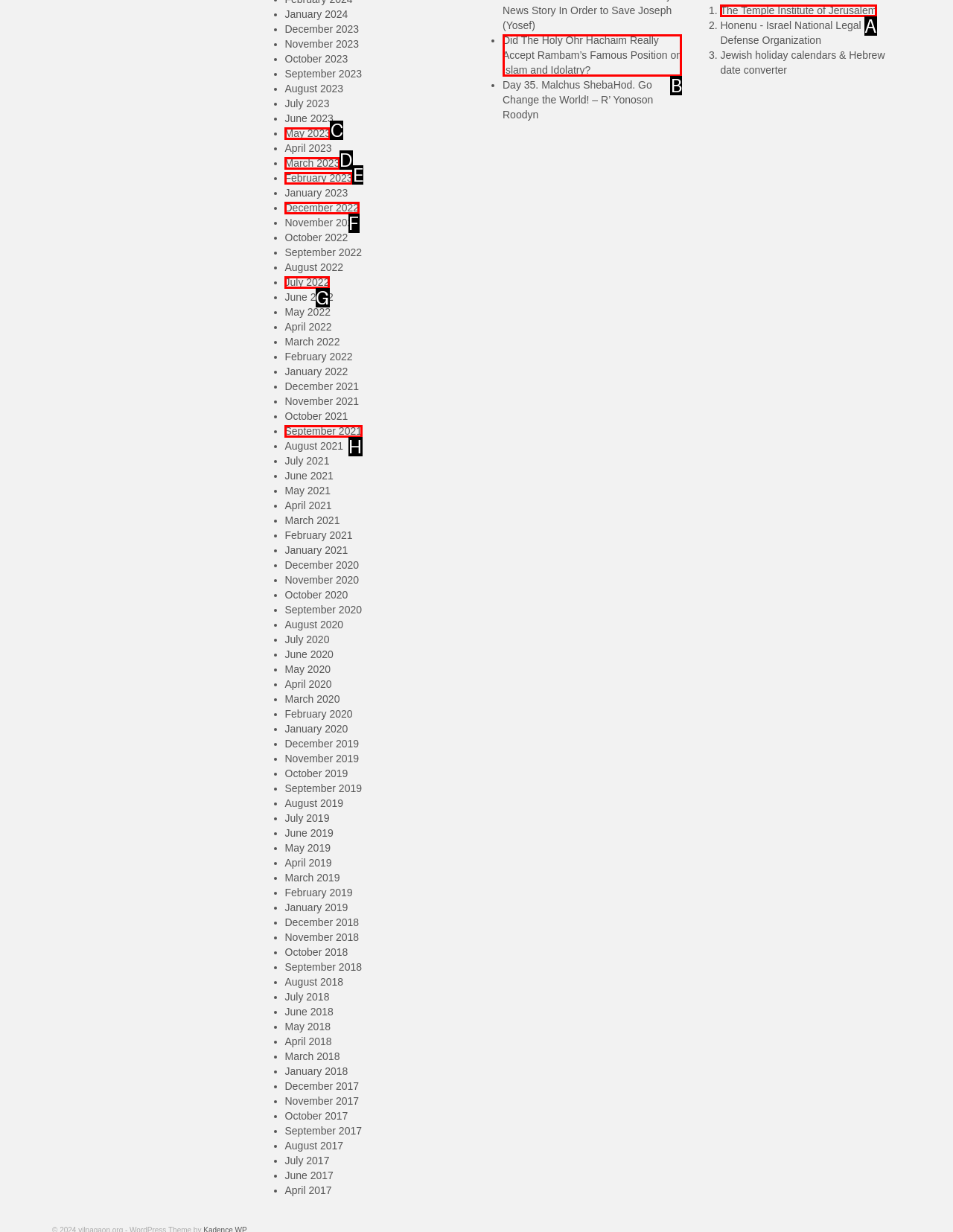Determine which option fits the following description: The Temple Institute of Jerusalem
Answer with the corresponding option's letter directly.

A